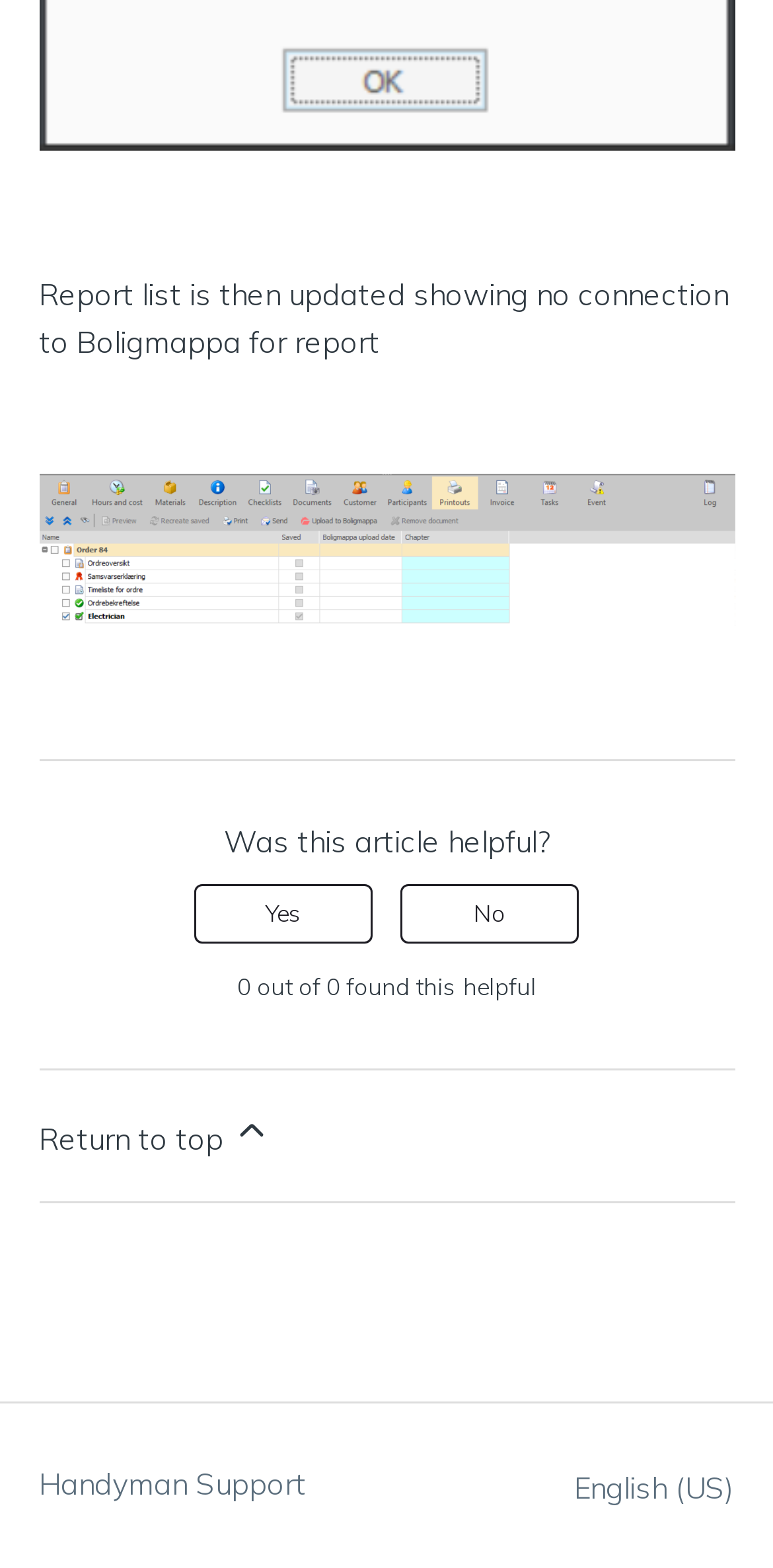Answer the question with a single word or phrase: 
What is the link at the bottom of the page?

Return to top